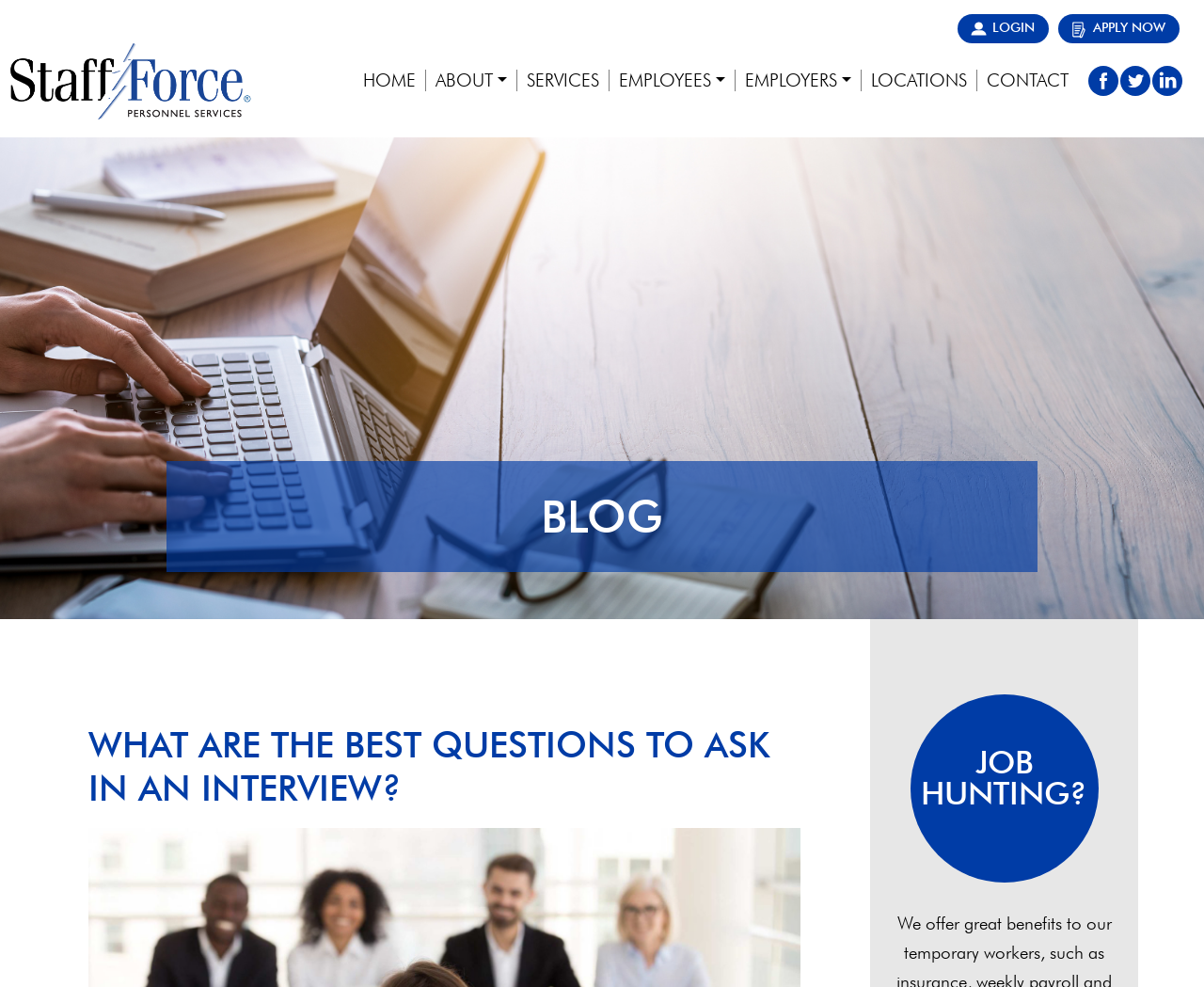What is the topic of the article?
Please answer using one word or phrase, based on the screenshot.

Best questions to ask in an interview